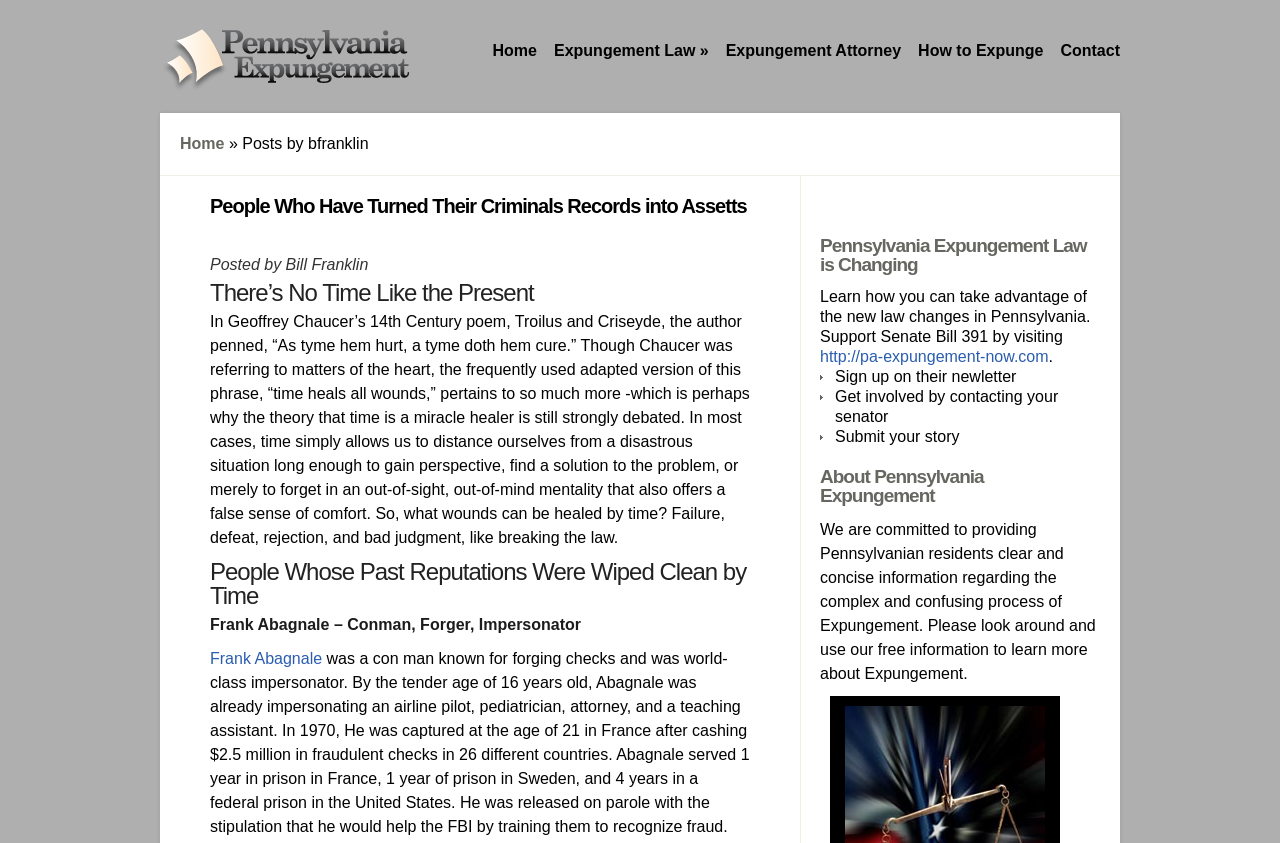Identify the bounding box of the HTML element described as: "Expungement Attorney".

[0.567, 0.049, 0.704, 0.072]